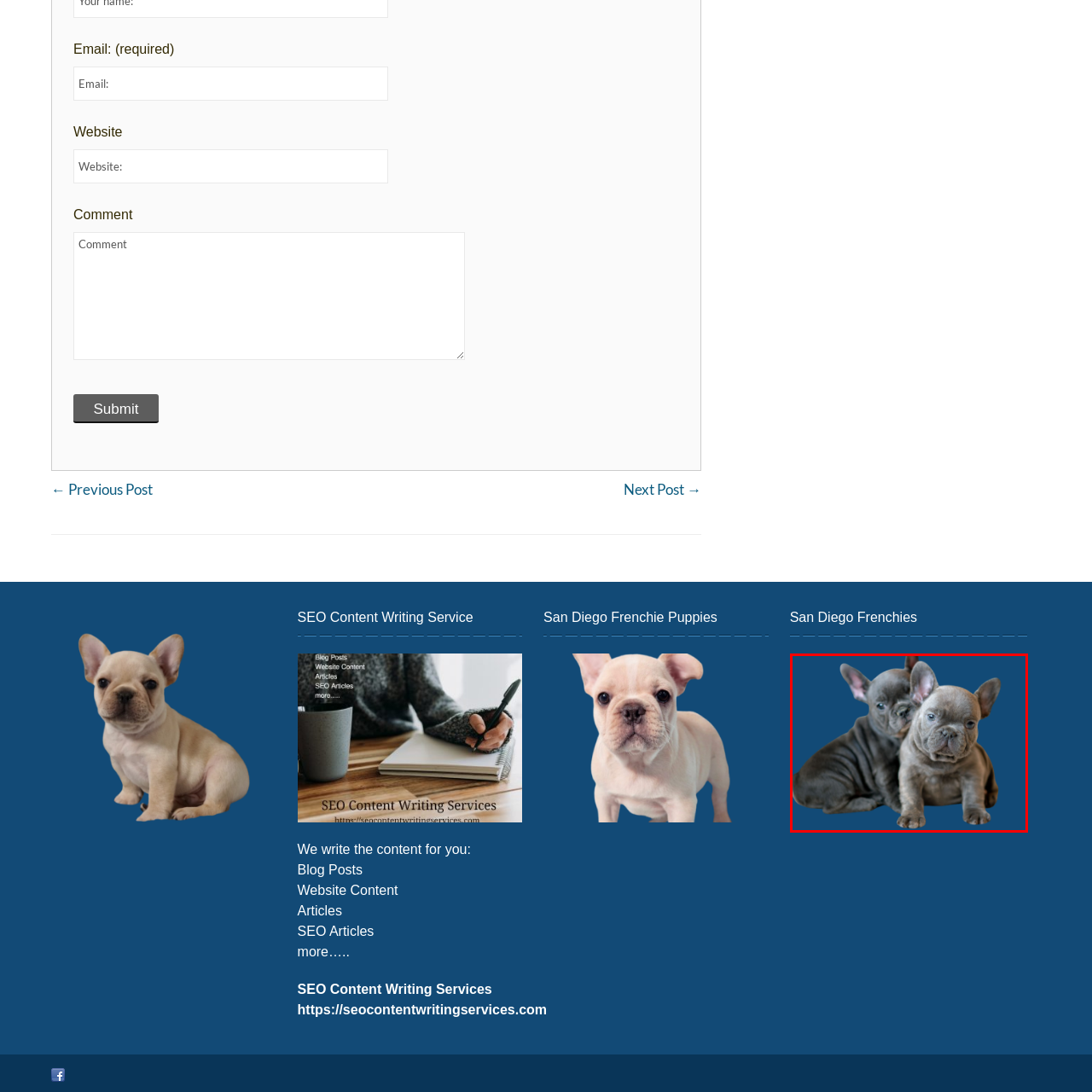Provide a thorough description of the image enclosed within the red border.

This endearing image features two adorable French Bulldog puppies, showcasing their playful yet gentle nature. One puppy, prominently positioned in the foreground, has a light gray coat and is gazing directly at the viewer, exuding a sense of curiosity and charm. The other puppy, nestled closely behind, leans in with a more subdued expression, highlighting the close bond shared between them. Their expressive ears and round faces capture the heartwarming essence of this beloved breed. The background is a rich blue, enhancing the visual impact and making the puppies' features stand out even more, evoking feelings of warmth and affection.